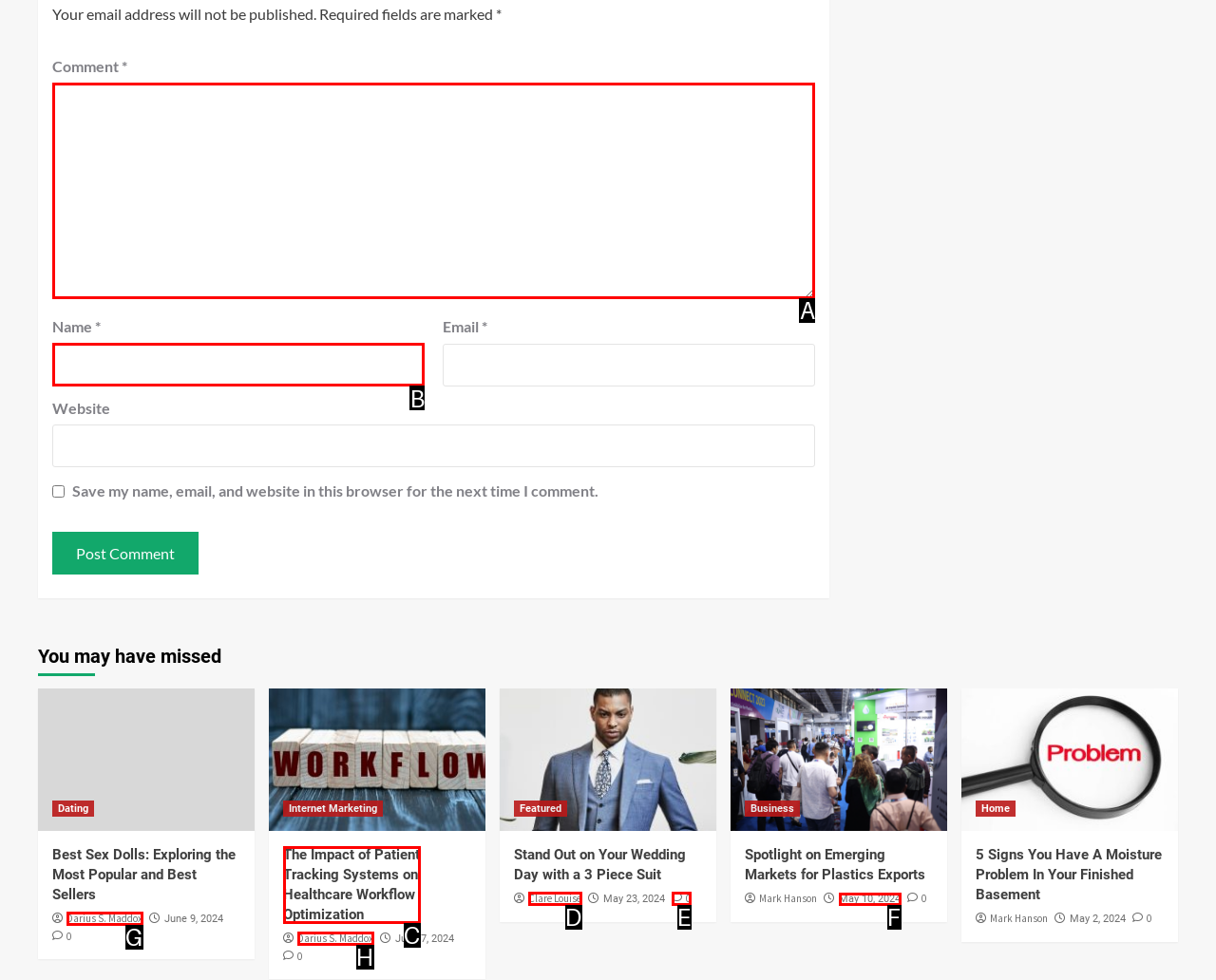Identify the HTML element to click to fulfill this task: Type your name
Answer with the letter from the given choices.

B